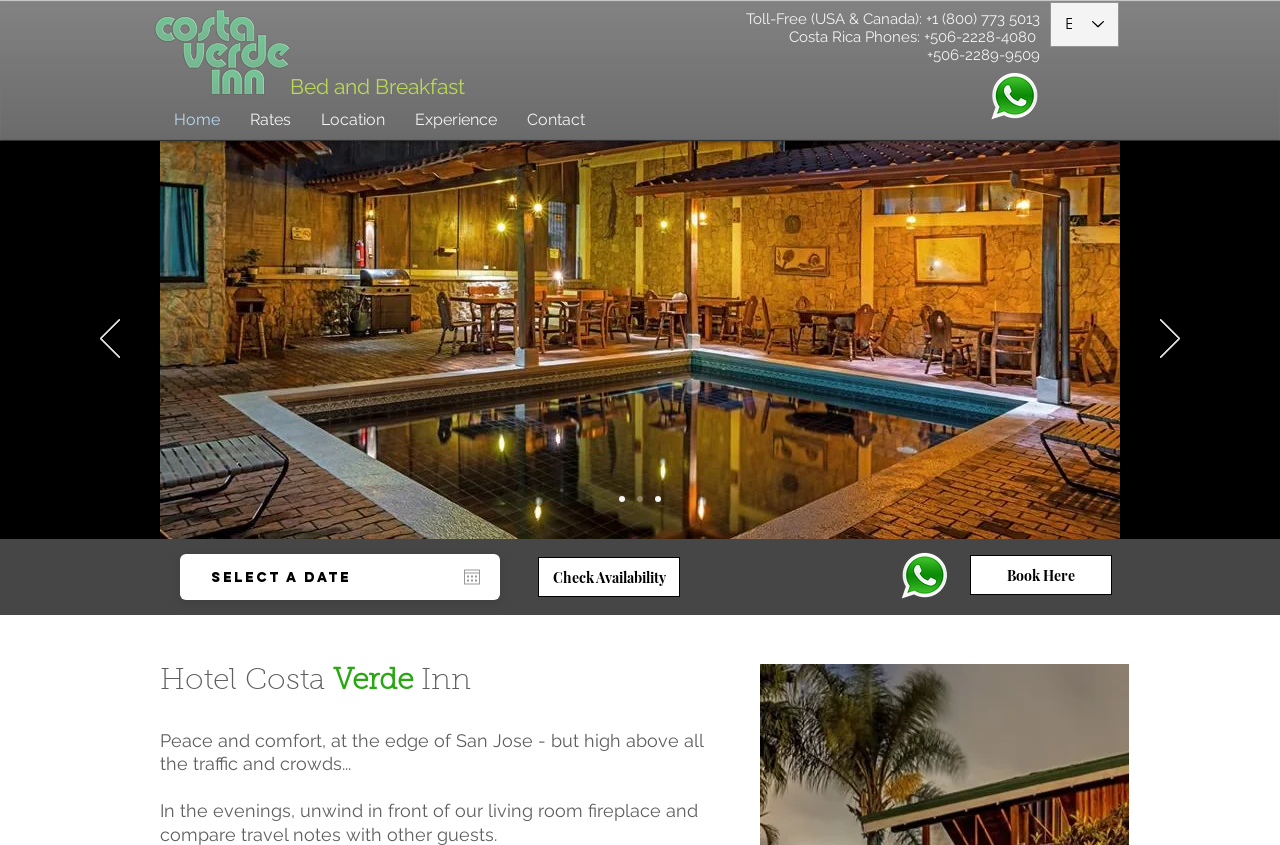Please identify the bounding box coordinates of the element that needs to be clicked to execute the following command: "Check Availability". Provide the bounding box using four float numbers between 0 and 1, formatted as [left, top, right, bottom].

[0.42, 0.659, 0.531, 0.707]